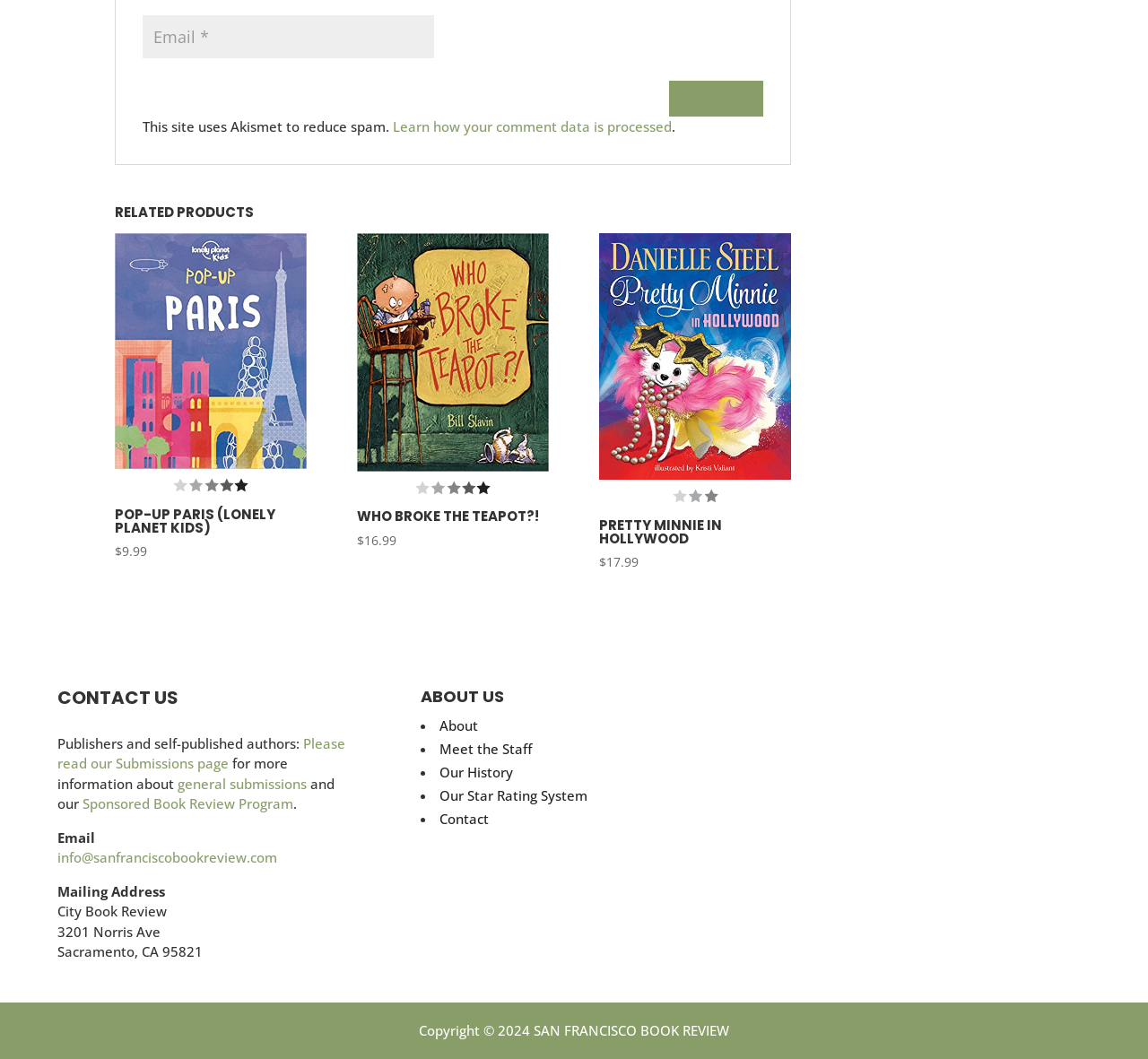How many related products are listed?
Refer to the screenshot and deliver a thorough answer to the question presented.

I counted the number of links with product names, such as 'POP-UP PARIS (LONELY PLANET KIDS)', 'WHO BROKE THE TEAPOT?!', and 'PRETTY MINNIE IN HOLLYWOOD', and found that there are 3 related products listed.